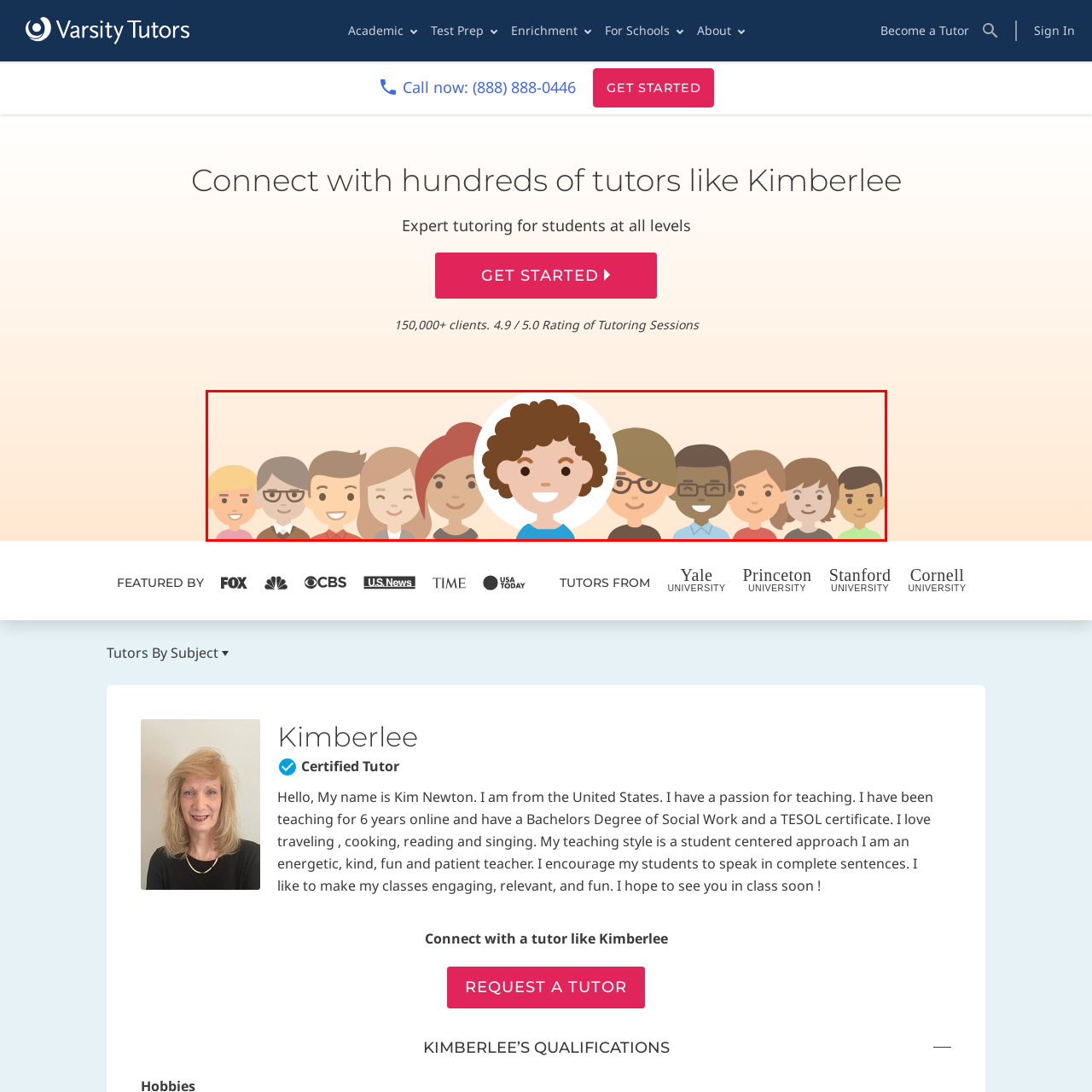Look at the region marked by the red box and describe it extensively.

The image depicts a diverse group of animated characters representing educators and learners, standing shoulder to shoulder against a soft, light-colored background. At the center is a cheerful character with curly hair, emphasizing a welcoming and friendly atmosphere. Surrounding this central figure are various other characters, each displaying unique hairstyles and expressions, contributing to an inclusive representation of different backgrounds and personalities. The characters are designed in a playful, cartoonish style, suggesting a vibrant educational environment. This imagery highlights the theme of connection and support within a tutoring setting, emphasizing the idea of collaborative learning and the availability of tutors like Kimberlee, who fosters a caring and engaging educational experience.